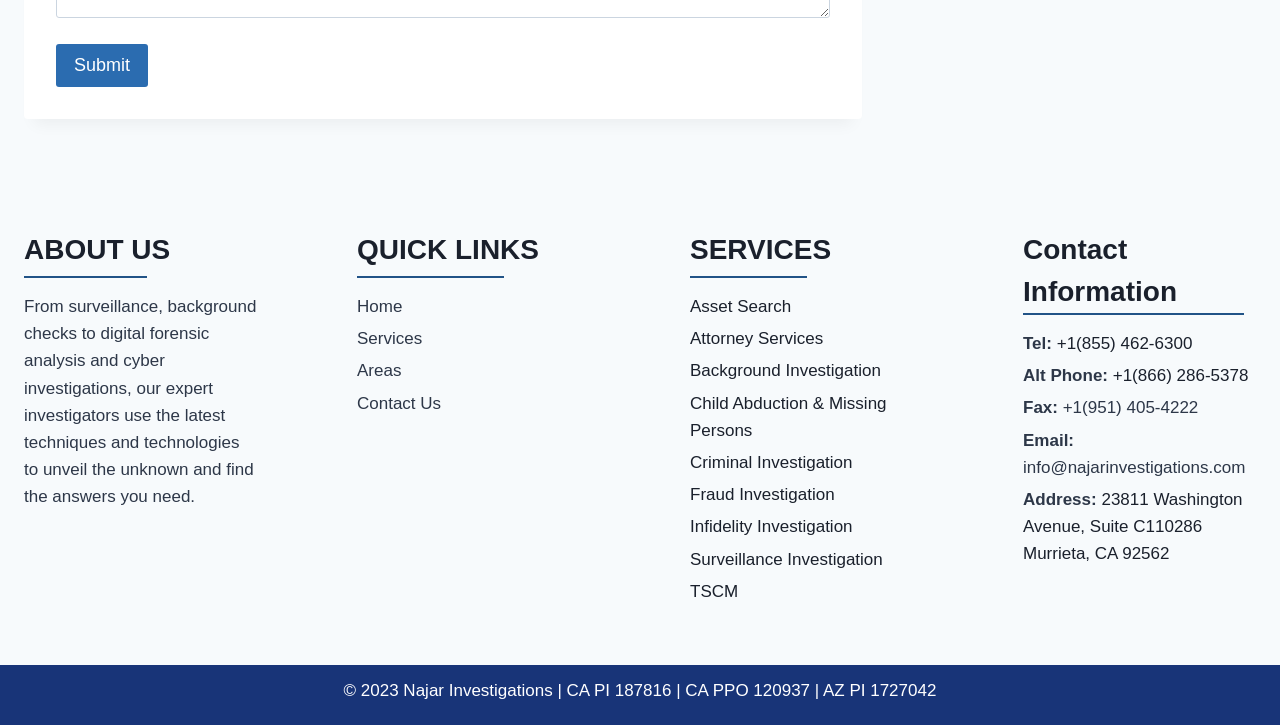Find the bounding box coordinates for the area that must be clicked to perform this action: "Click the Submit button".

[0.044, 0.061, 0.116, 0.12]